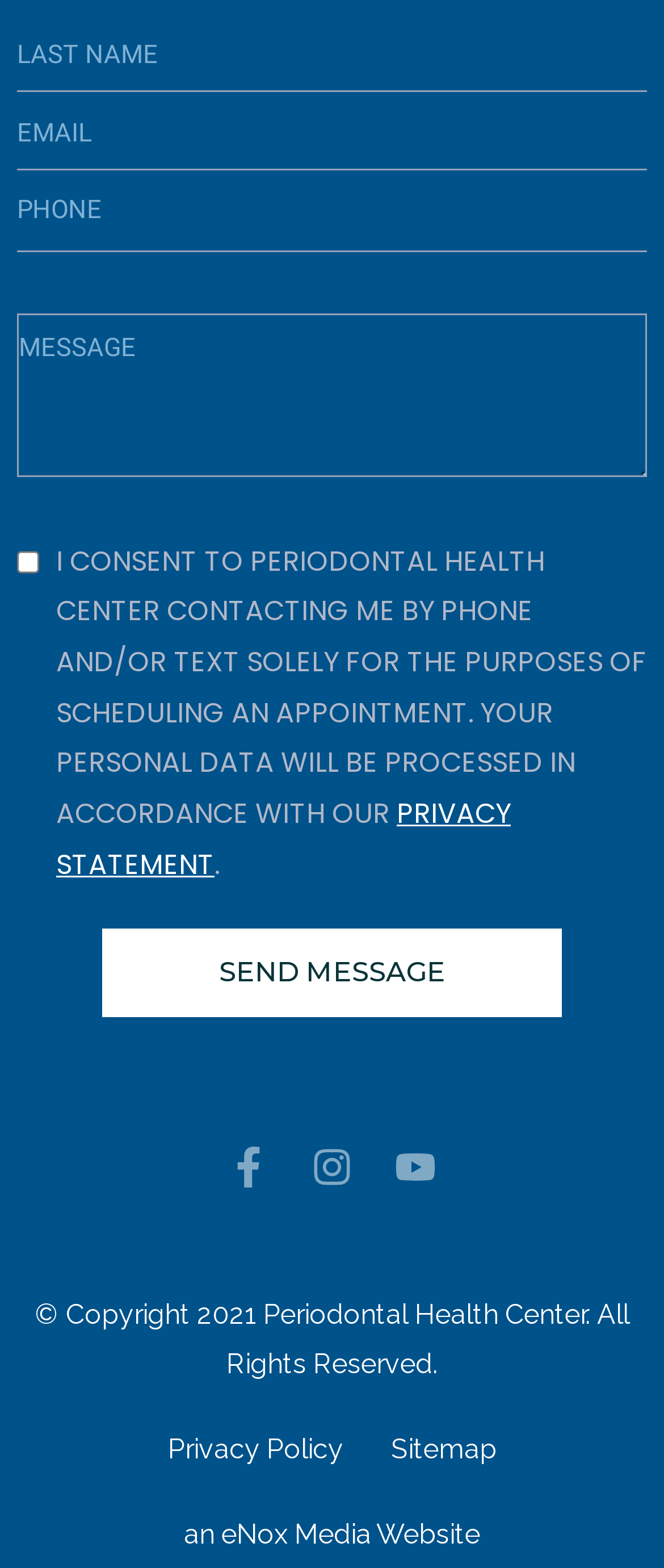Find the bounding box coordinates of the element you need to click on to perform this action: 'Check the consent box'. The coordinates should be represented by four float values between 0 and 1, in the format [left, top, right, bottom].

[0.026, 0.331, 0.059, 0.385]